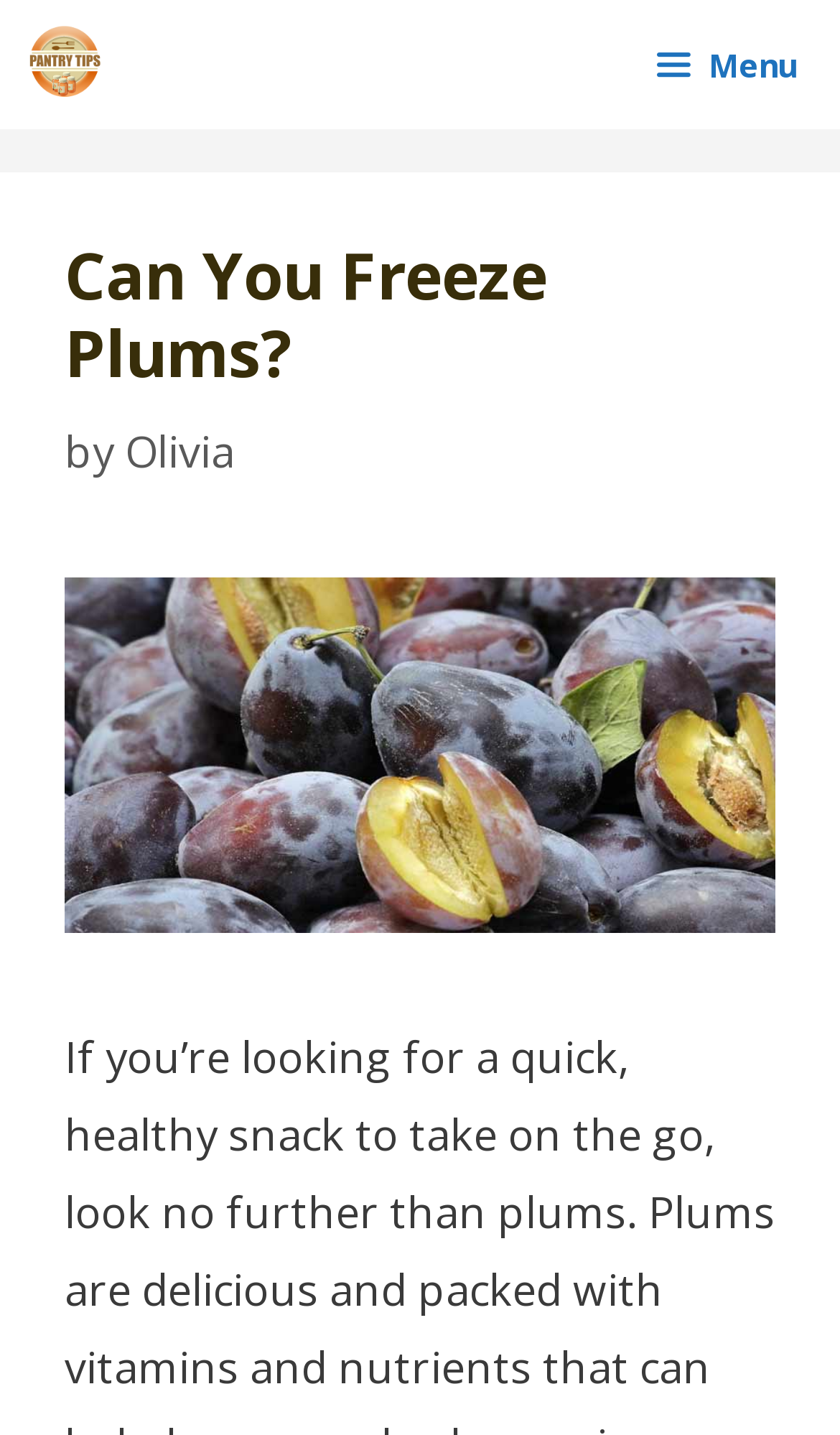Identify the bounding box coordinates for the UI element that matches this description: "title="Pantry Tips"".

[0.026, 0.0, 0.128, 0.09]